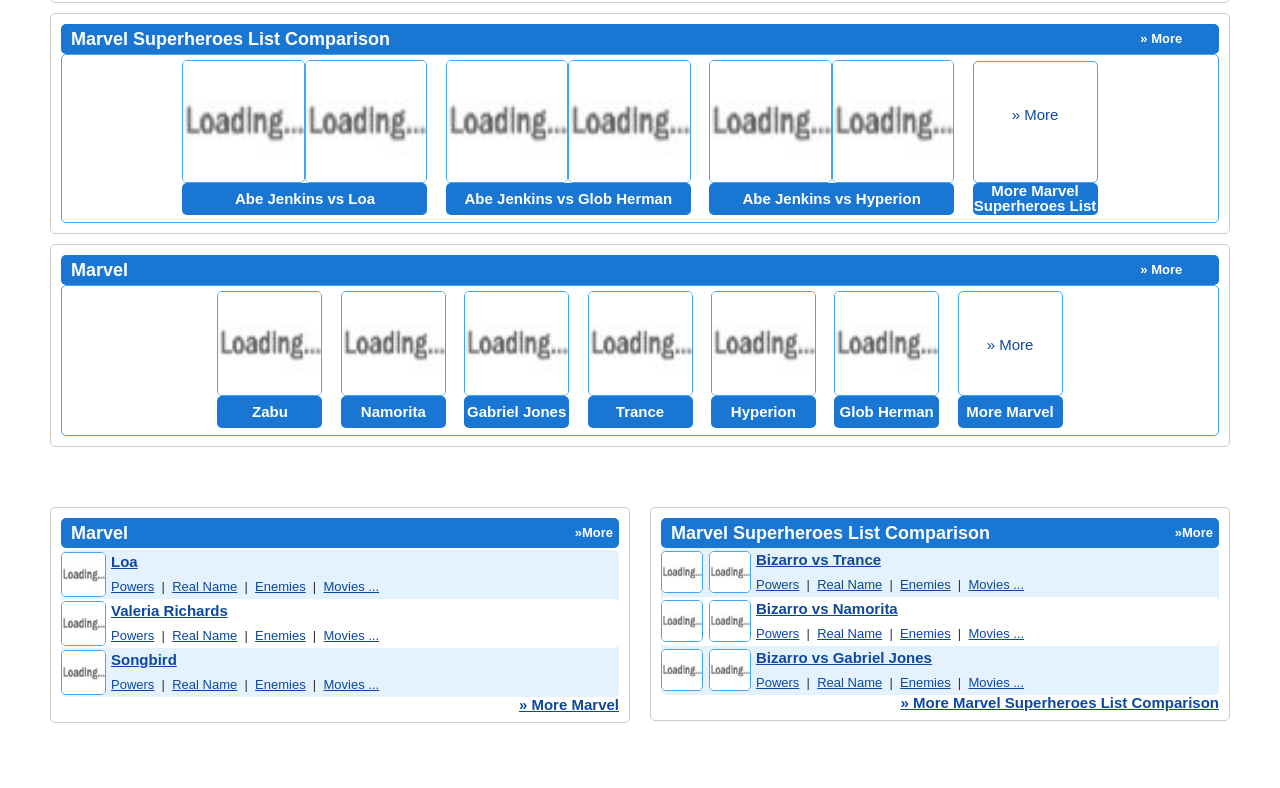Please find the bounding box coordinates (top-left x, top-left y, bottom-right x, bottom-right y) in the screenshot for the UI element described as follows: title="Who is Valeria Richards"

[0.048, 0.778, 0.083, 0.799]